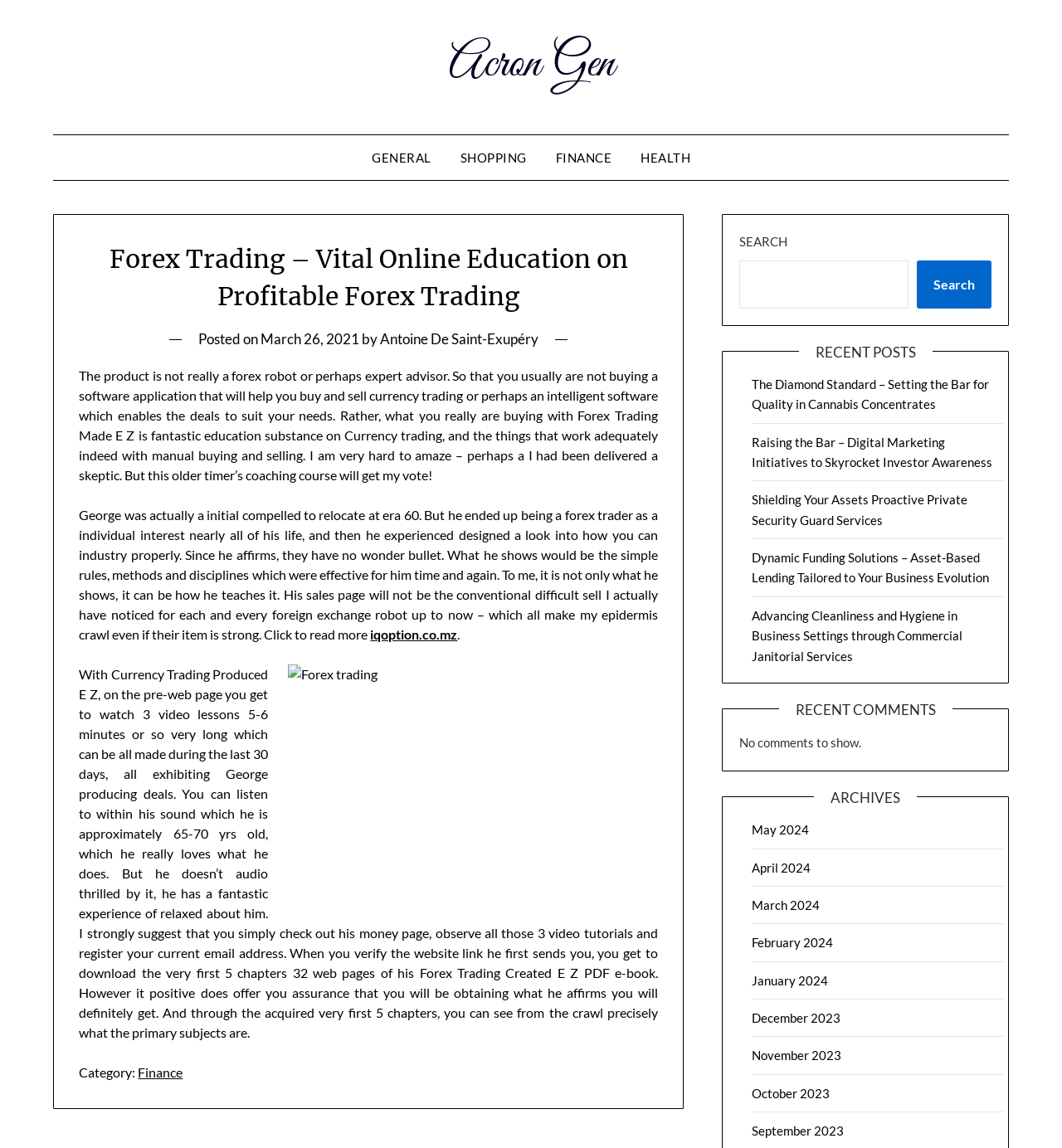What is the author's name?
Please give a detailed and elaborate explanation in response to the question.

The author's name is mentioned in the text 'by Antoine De Saint-Exupéry' which is located below the header 'Forex Trading – Vital Online Education on Profitable Forex Trading'.